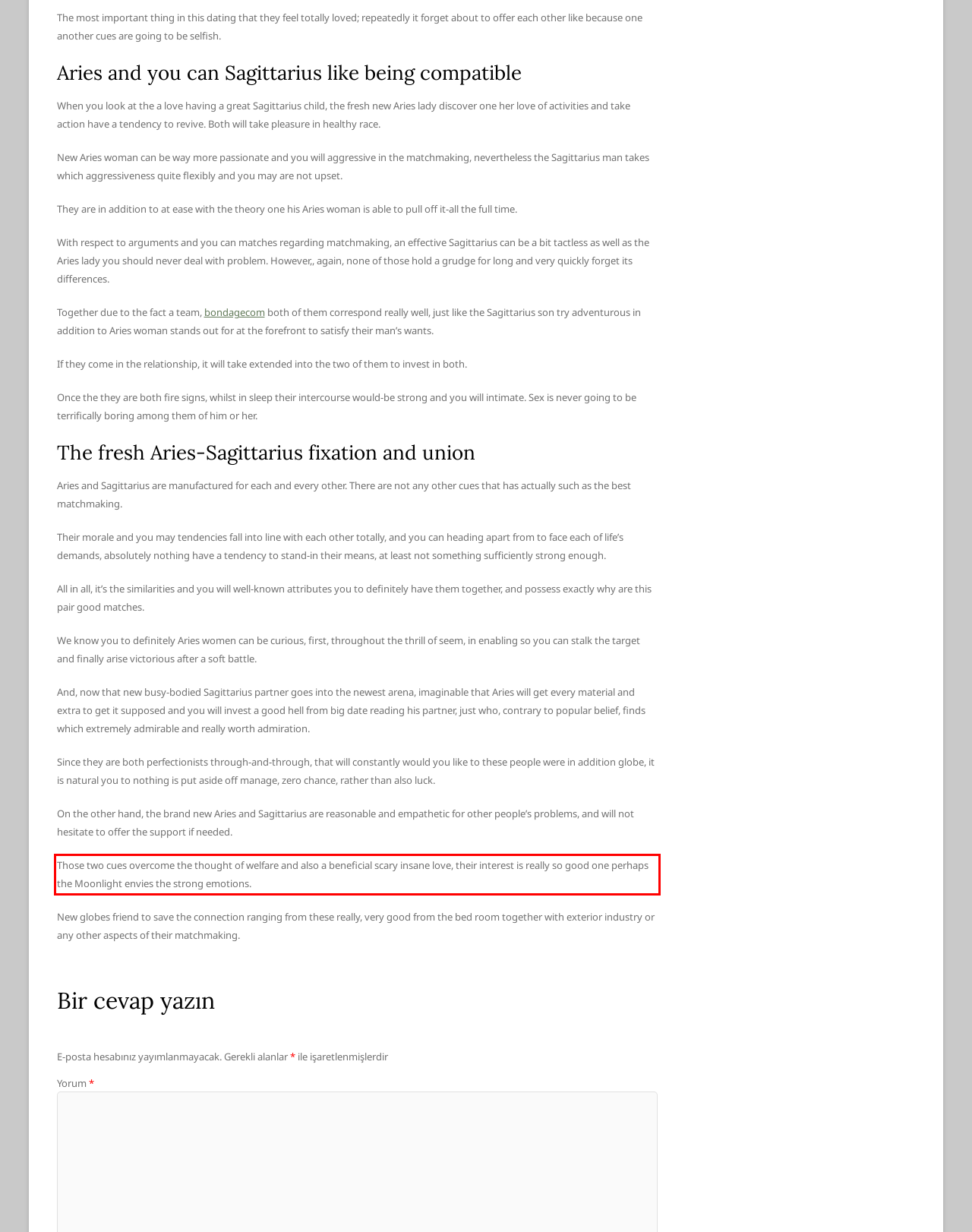You are given a screenshot showing a webpage with a red bounding box. Perform OCR to capture the text within the red bounding box.

Those two cues overcome the thought of welfare and also a beneficial scary insane love, their interest is really so good one perhaps the Moonlight envies the strong emotions.